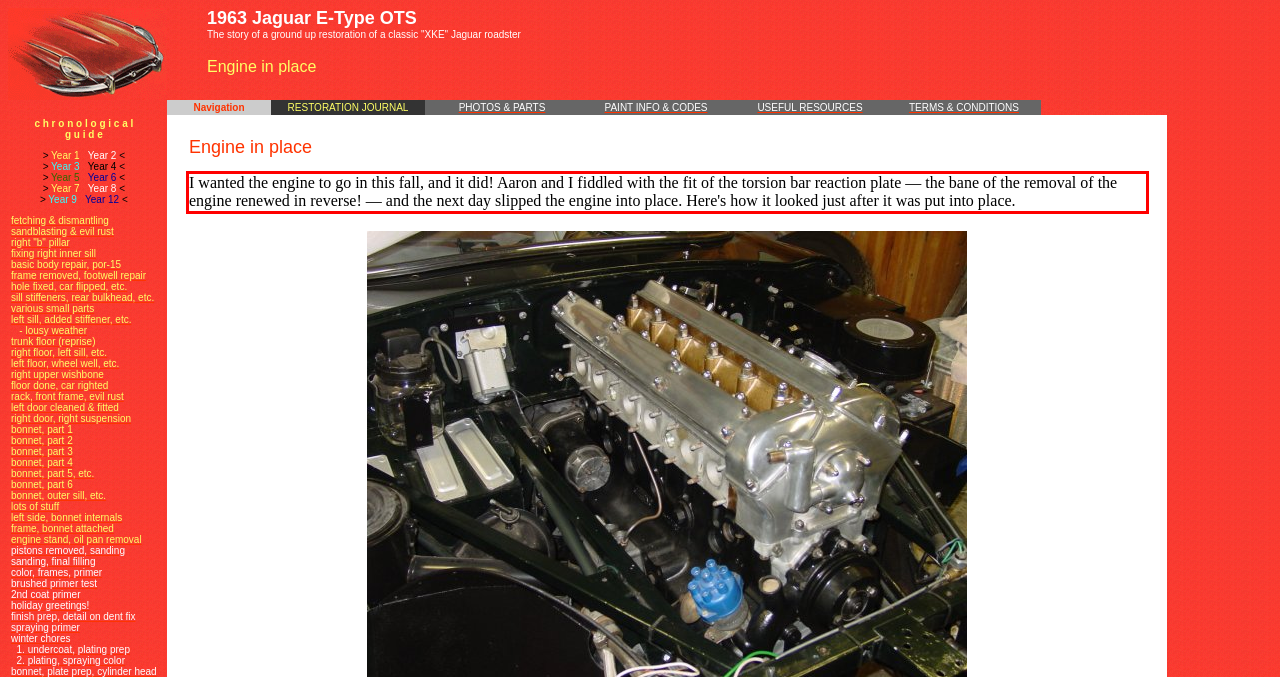Using the webpage screenshot, recognize and capture the text within the red bounding box.

I wanted the engine to go in this fall, and it did! Aaron and I fiddled with the fit of the torsion bar reaction plate — the bane of the removal of the engine renewed in reverse! — and the next day slipped the engine into place. Here's how it looked just after it was put into place.